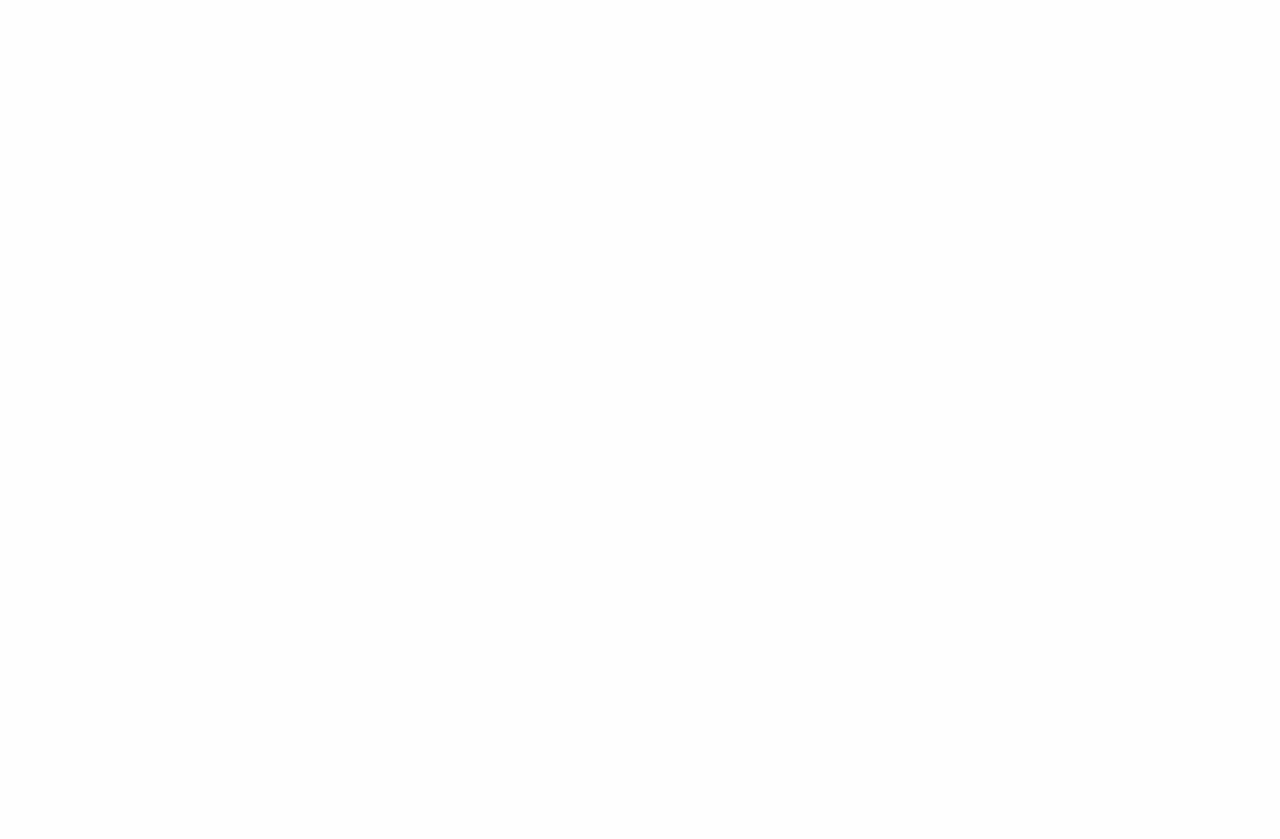Find the bounding box of the element with the following description: "March 2024". The coordinates must be four float numbers between 0 and 1, formatted as [left, top, right, bottom].

[0.723, 0.746, 0.808, 0.792]